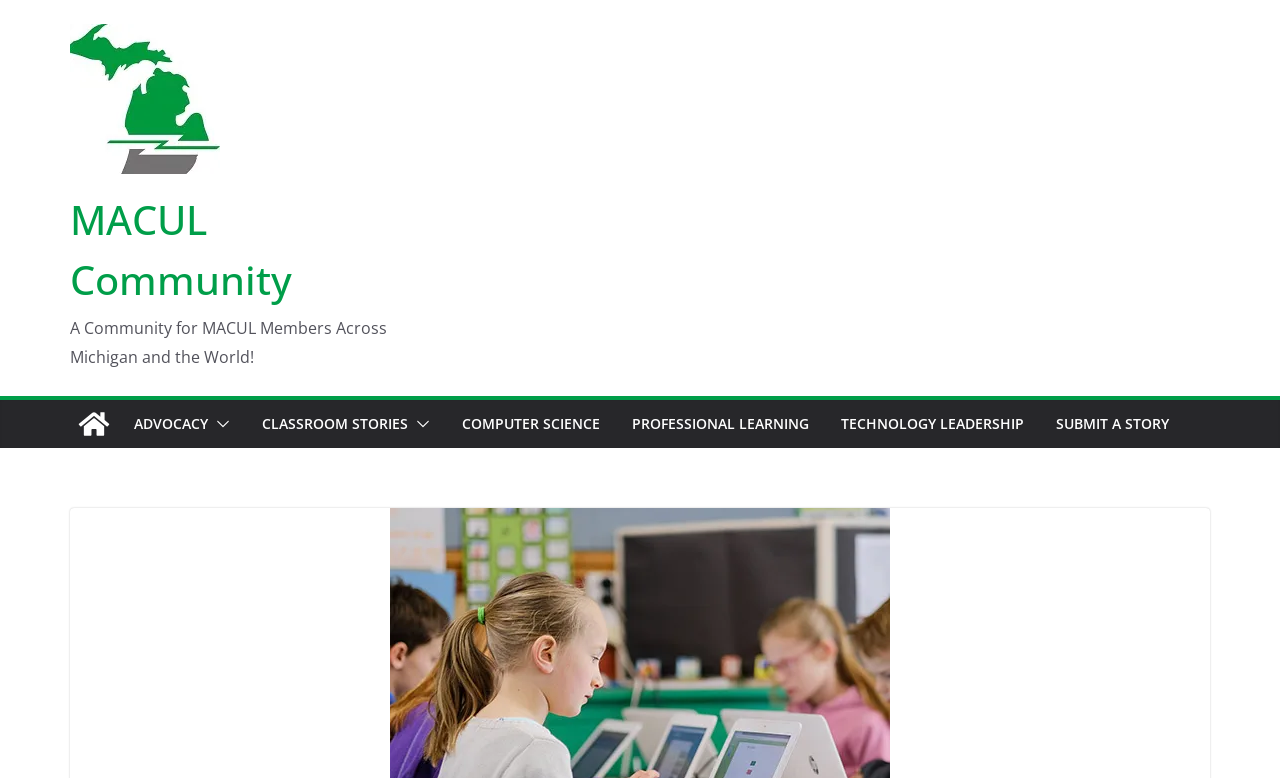Please identify the bounding box coordinates of the element's region that I should click in order to complete the following instruction: "visit MACUL Community". The bounding box coordinates consist of four float numbers between 0 and 1, i.e., [left, top, right, bottom].

[0.055, 0.031, 0.322, 0.224]